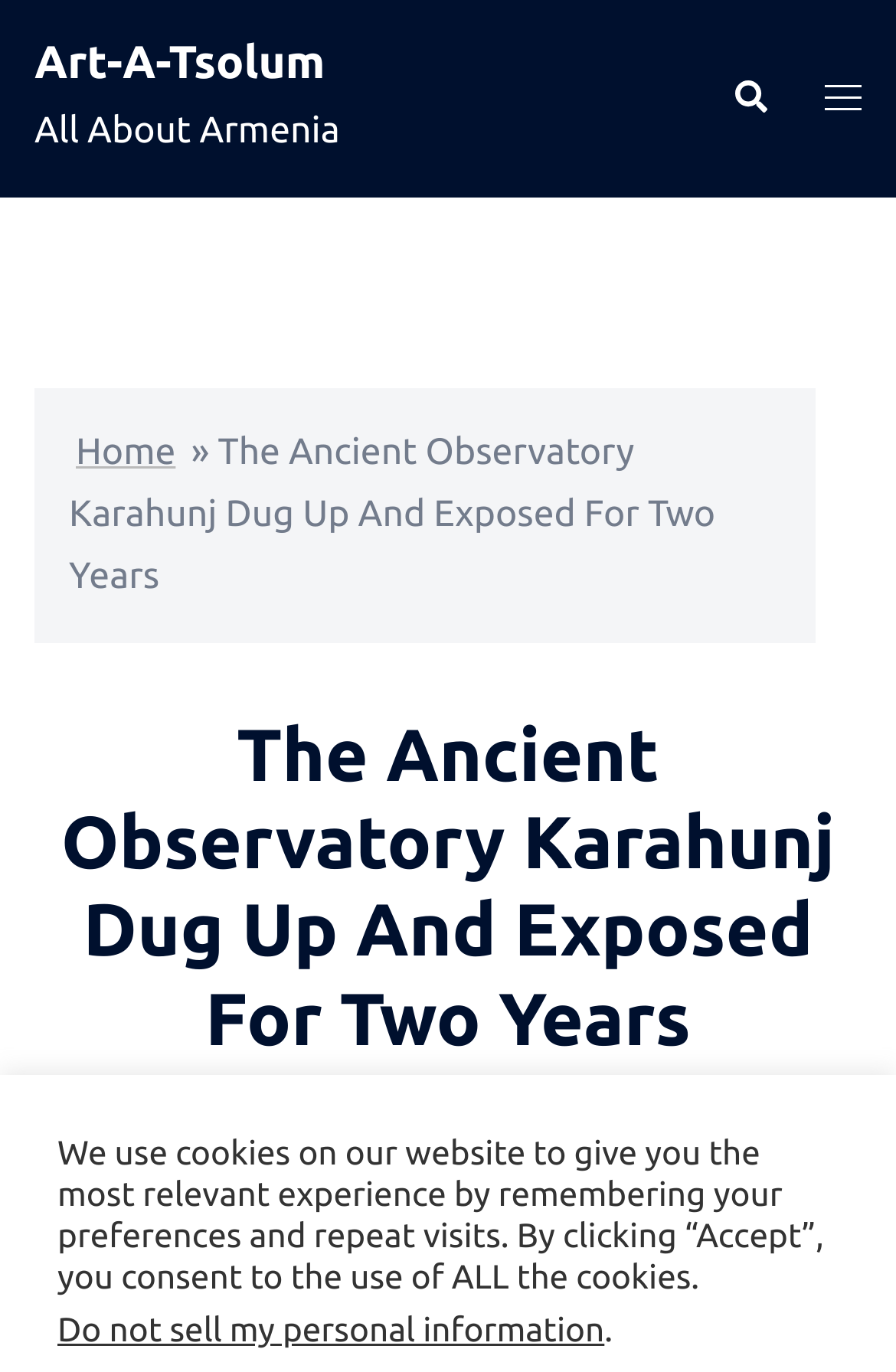What is the title of the article?
Refer to the image and provide a detailed answer to the question.

I looked at the main content area of the webpage and found a heading with the title 'The Ancient Observatory Karahunj Dug Up And Exposed For Two Years', which appears to be the title of the article.